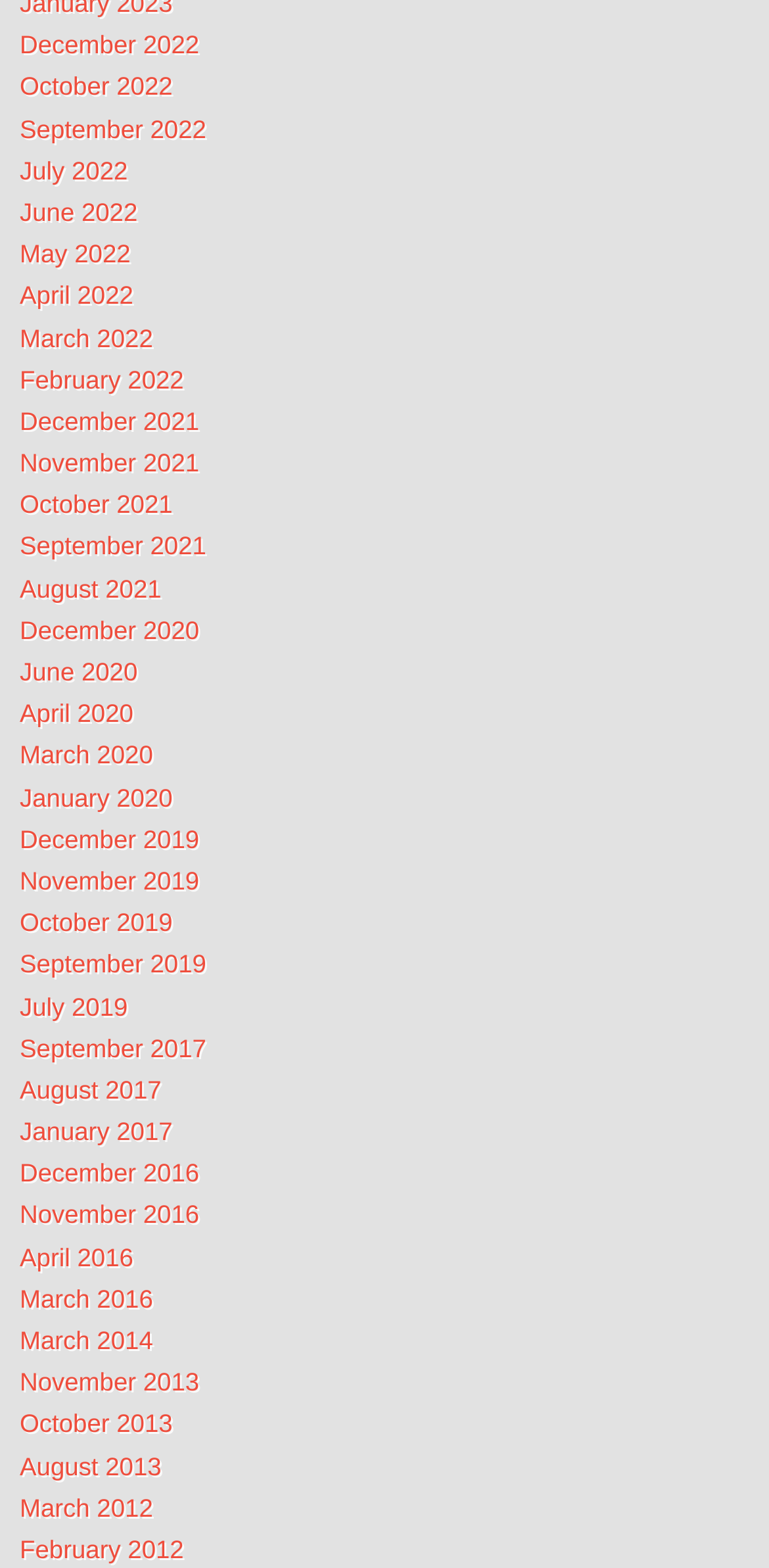Indicate the bounding box coordinates of the element that must be clicked to execute the instruction: "View August 2017". The coordinates should be given as four float numbers between 0 and 1, i.e., [left, top, right, bottom].

[0.026, 0.685, 0.21, 0.704]